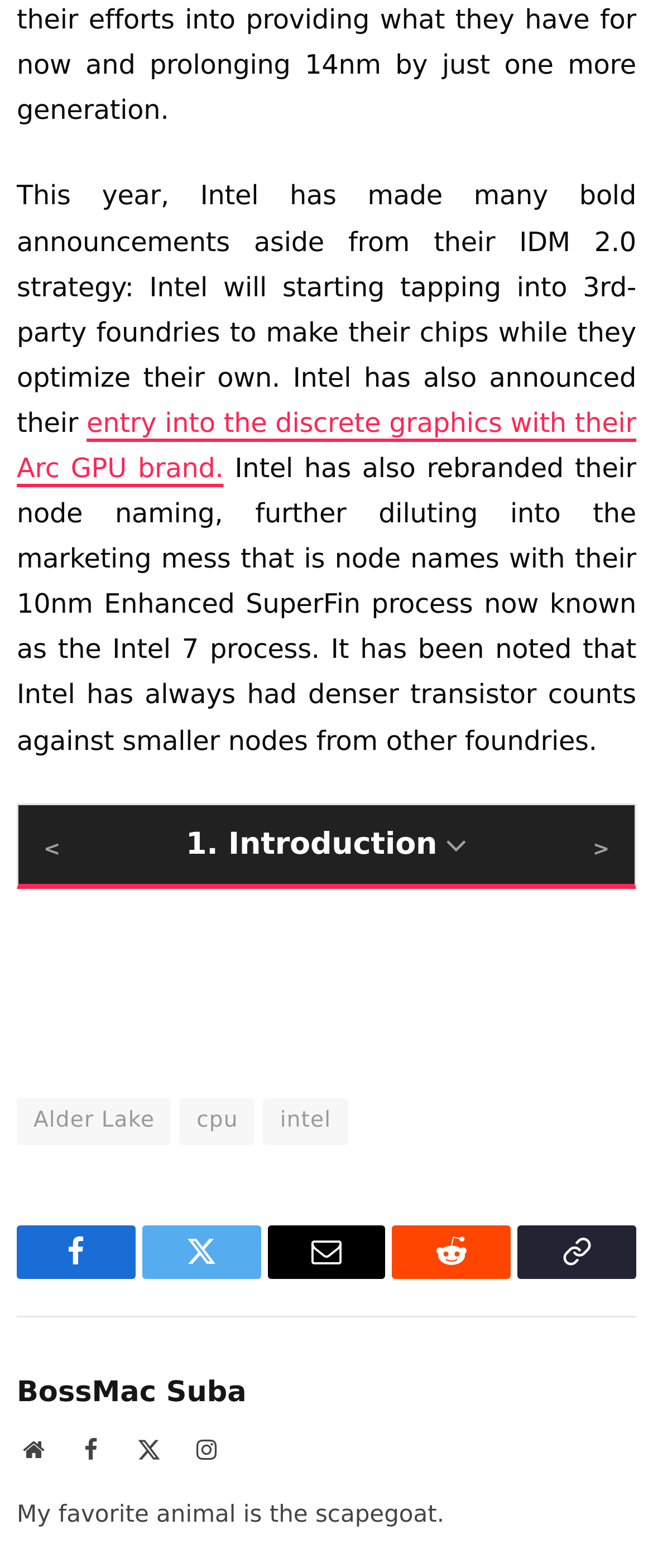Provide the bounding box coordinates of the HTML element this sentence describes: "BossMac Suba". The bounding box coordinates consist of four float numbers between 0 and 1, i.e., [left, top, right, bottom].

[0.026, 0.878, 0.378, 0.9]